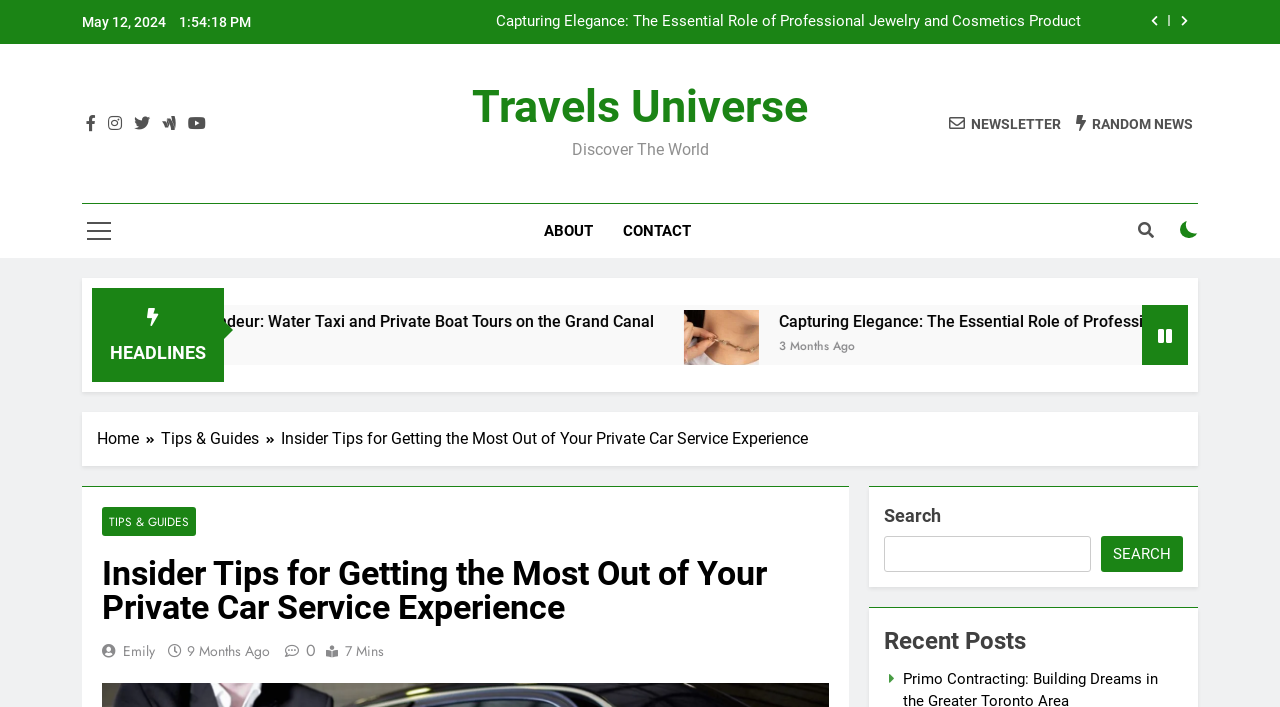Please identify the bounding box coordinates of the element that needs to be clicked to execute the following command: "Click the share button". Provide the bounding box using four float numbers between 0 and 1, formatted as [left, top, right, bottom].

[0.891, 0.014, 0.912, 0.046]